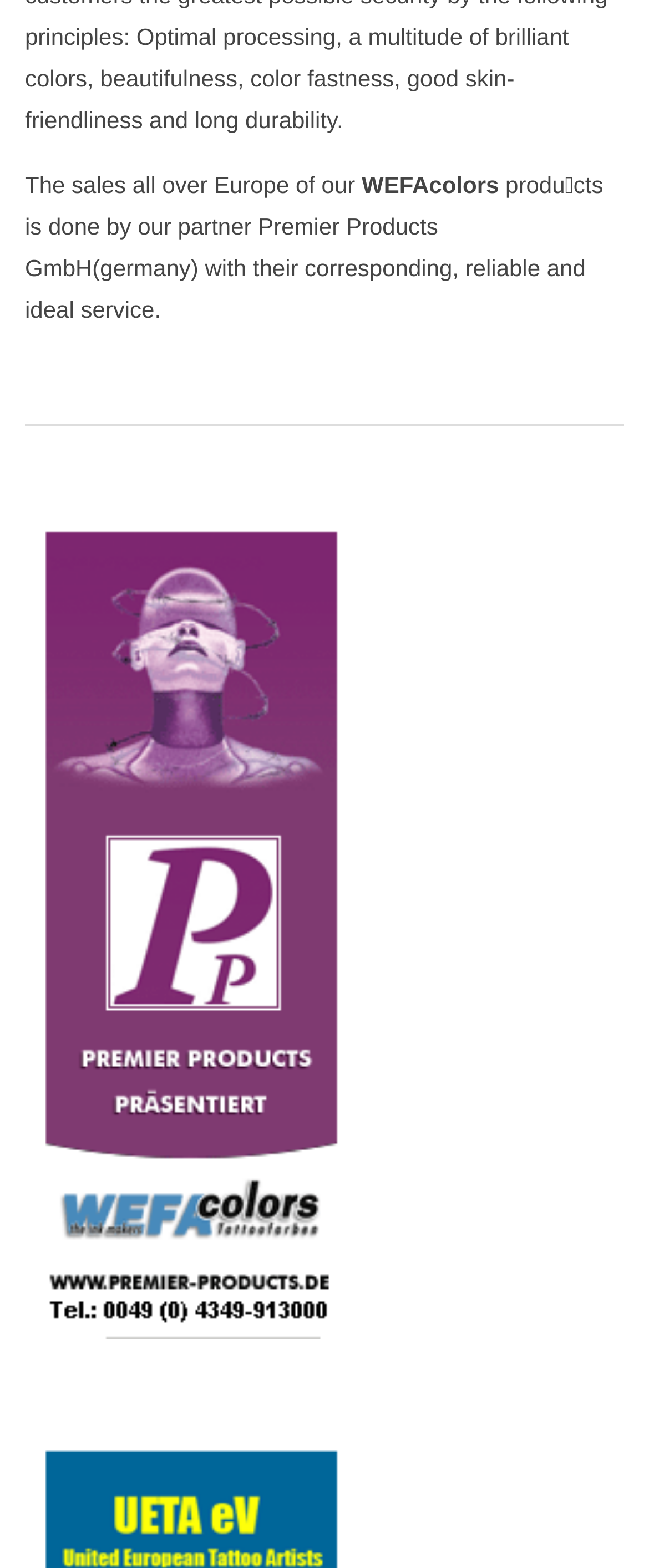What is the name of the company that sells products?
Answer the question with a single word or phrase, referring to the image.

WEFAcolors